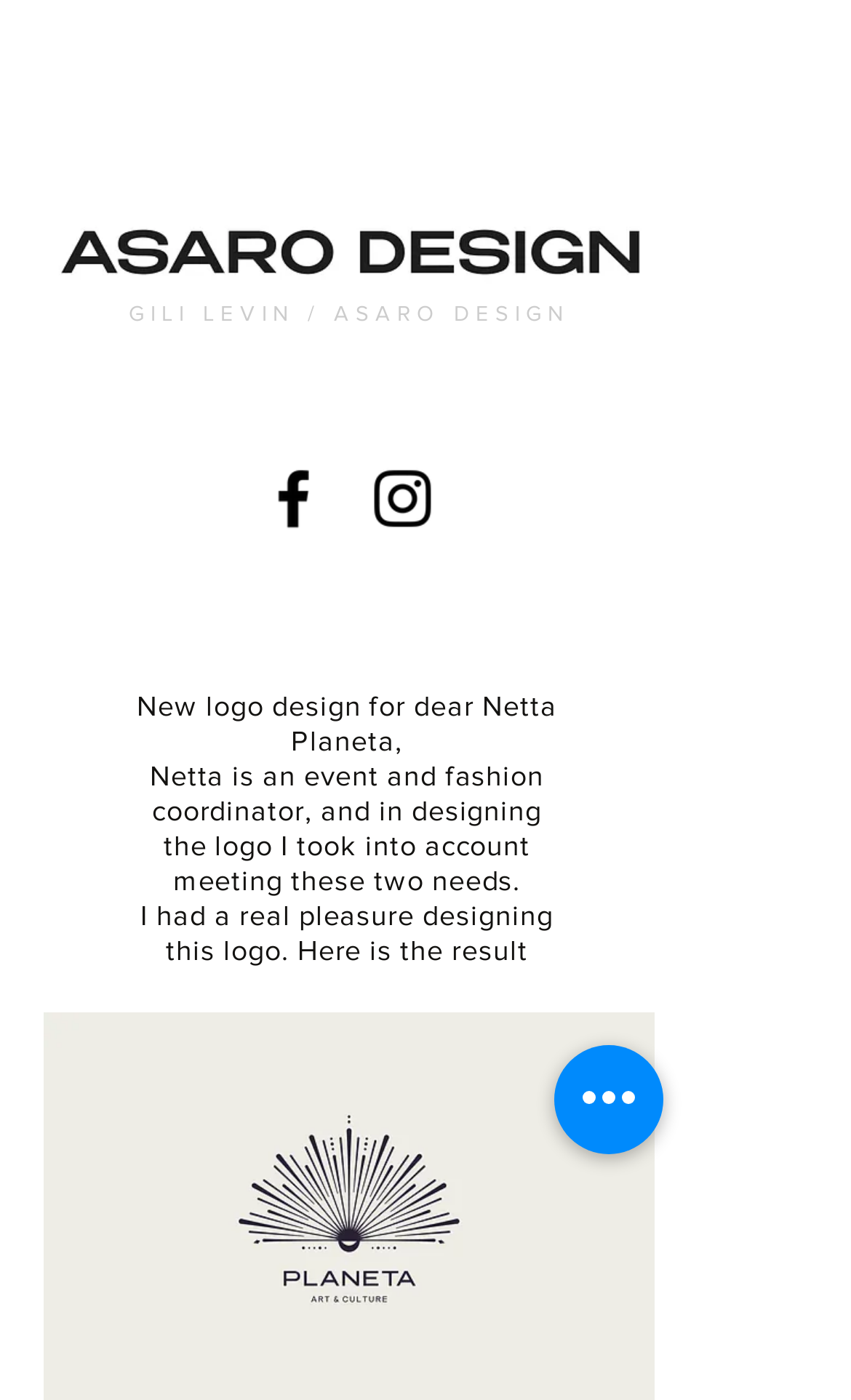Based on the element description "aria-label="Facebook"", predict the bounding box coordinates of the UI element.

[0.3, 0.329, 0.39, 0.383]